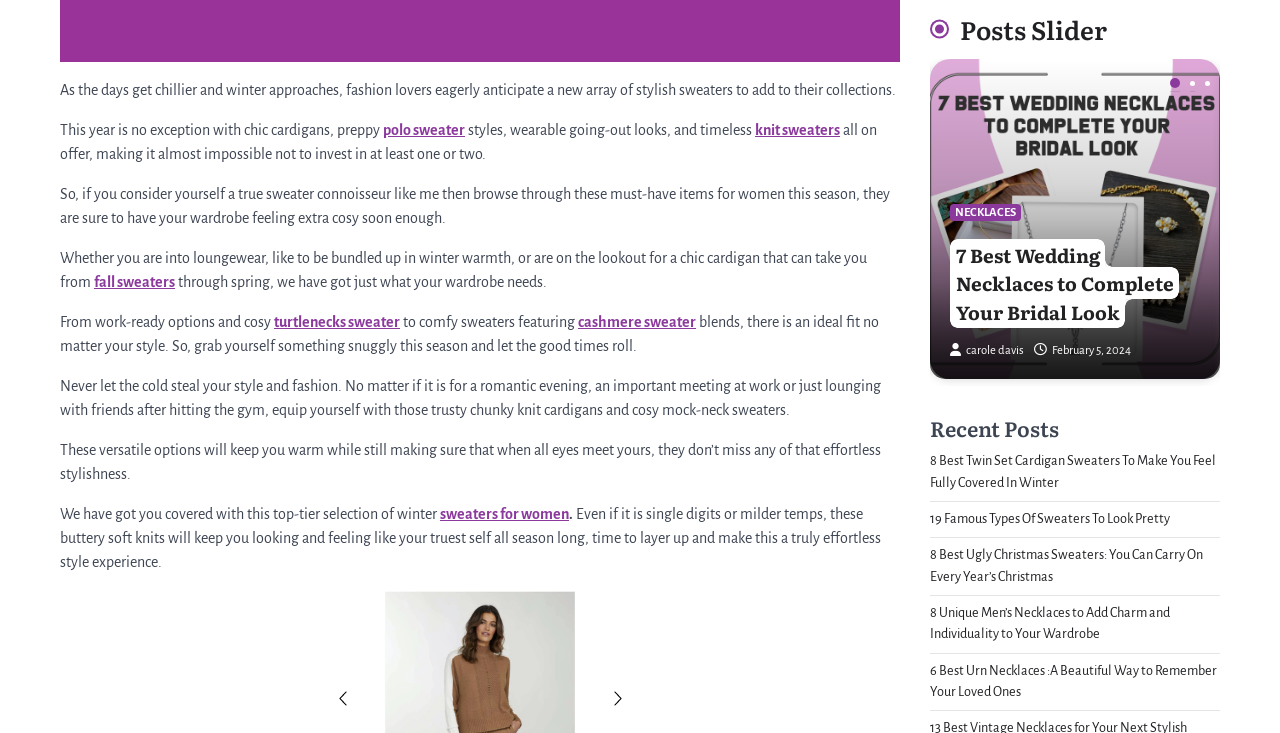Provide the bounding box coordinates of the HTML element this sentence describes: "Necklaces". The bounding box coordinates consist of four float numbers between 0 and 1, i.e., [left, top, right, bottom].

[0.742, 0.278, 0.798, 0.301]